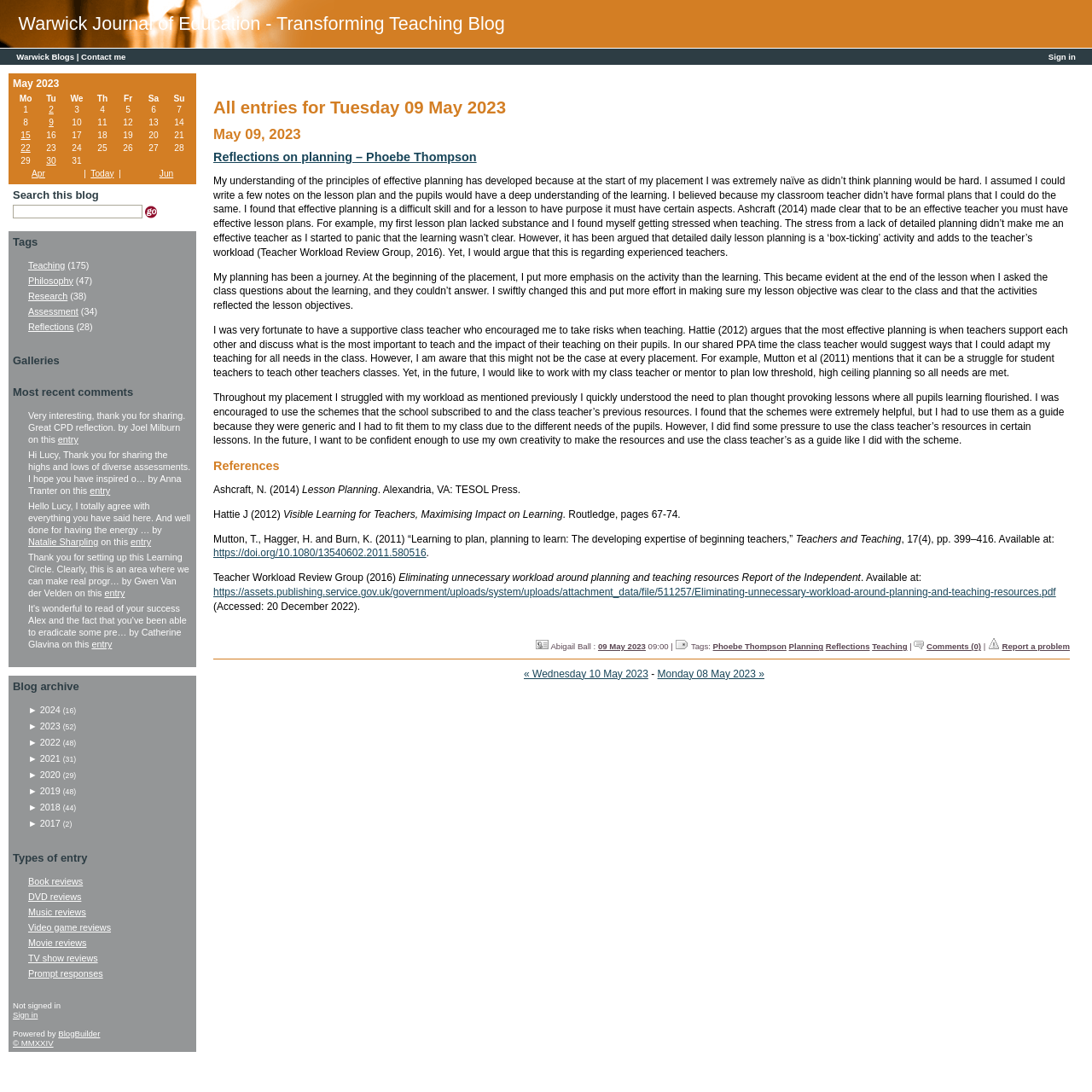Kindly determine the bounding box coordinates for the area that needs to be clicked to execute this instruction: "Click on the 'Warwick Journal of Education - Transforming Teaching Blog' link".

[0.017, 0.012, 0.462, 0.031]